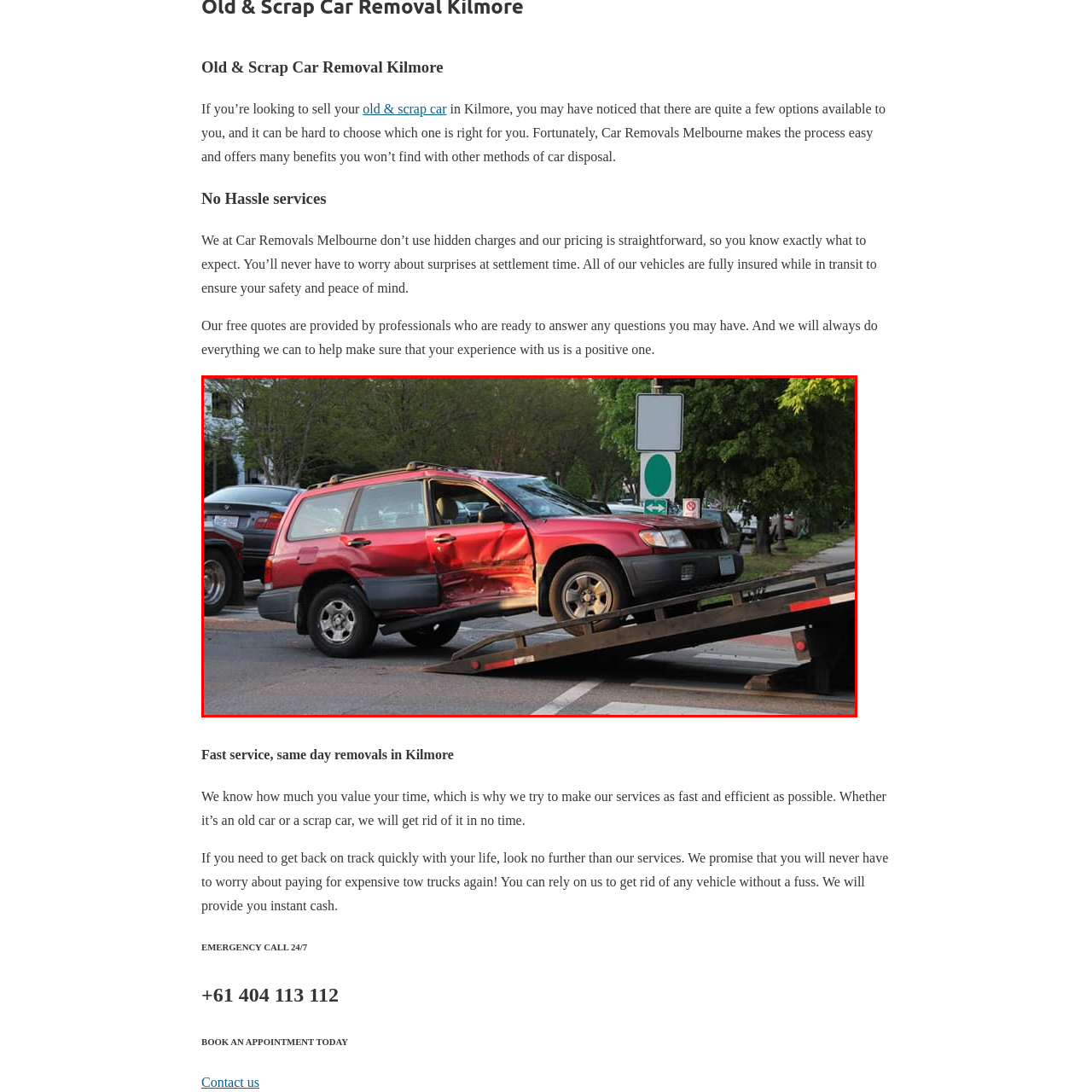What is the condition of the vehicle?
Direct your attention to the image marked by the red bounding box and provide a detailed answer based on the visual details available.

The vehicle shows notable damage on the driver’s side, suggesting it may be classified as a scrap or old vehicle, which implies that the condition of the vehicle is damaged.